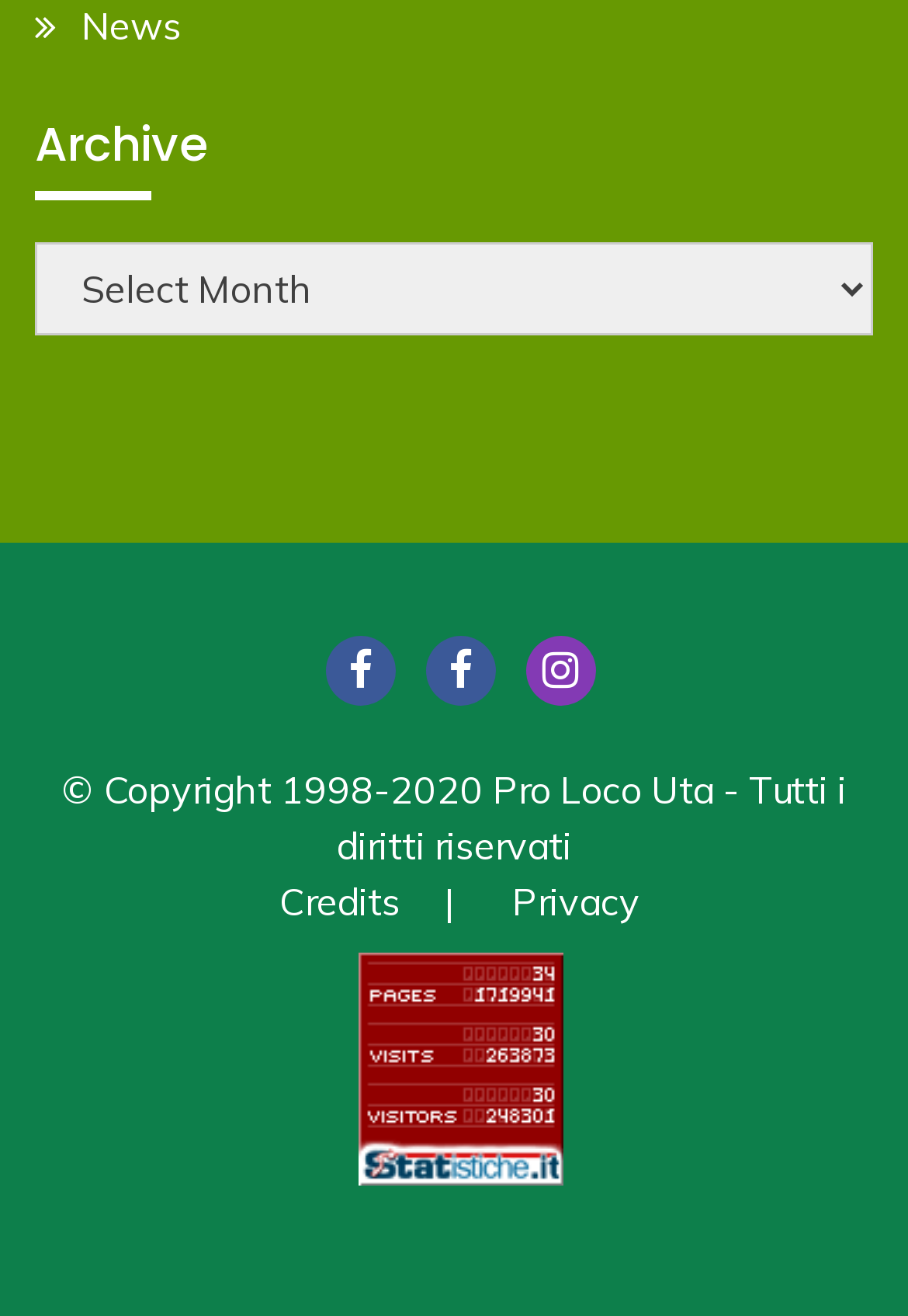Find the bounding box coordinates of the element to click in order to complete this instruction: "Visit FB Pro Loco Uta". The bounding box coordinates must be four float numbers between 0 and 1, denoted as [left, top, right, bottom].

[0.358, 0.483, 0.435, 0.536]